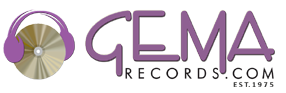In what year was Gema Records established?
Answer the question with a detailed and thorough explanation.

The design of the logo reflects a vintage aesthetic, which is a nod to the year Gema Records was established, 1975, emphasizing the brand's history and experience in the music industry.